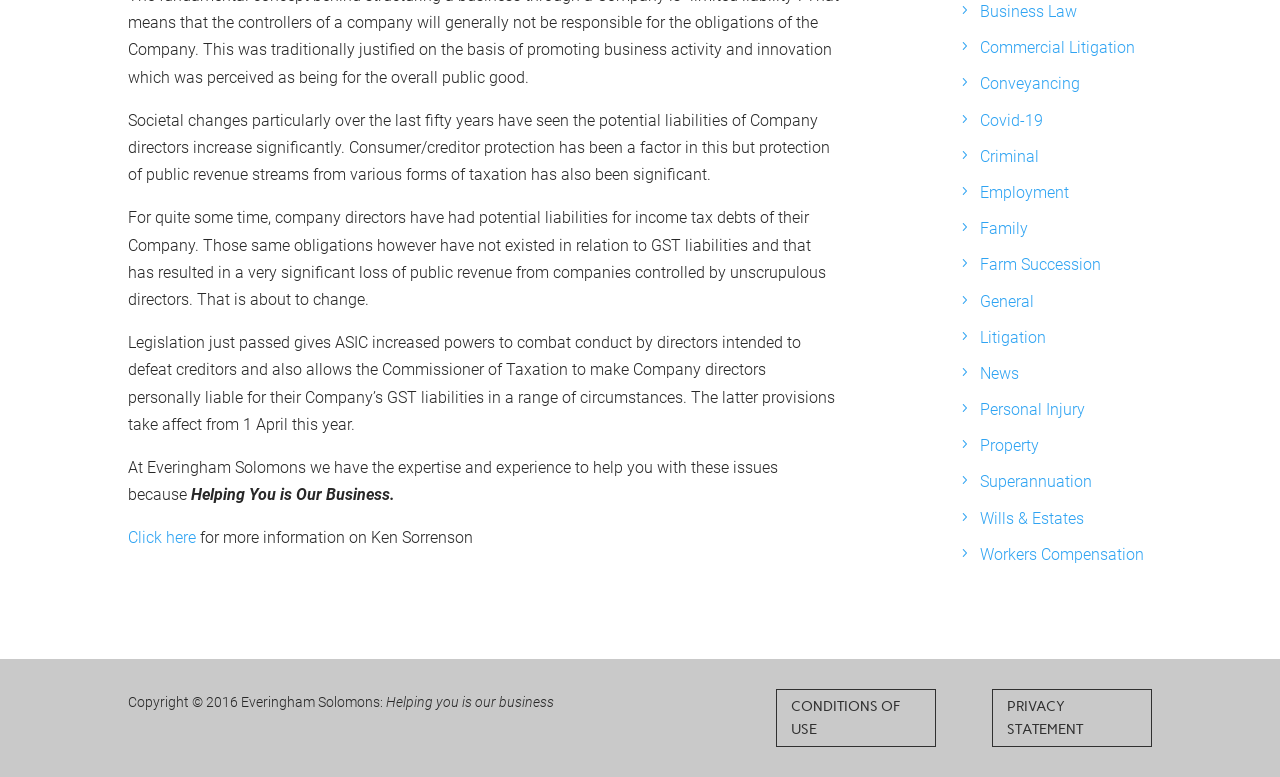From the screenshot, find the bounding box of the UI element matching this description: "Property". Supply the bounding box coordinates in the form [left, top, right, bottom], each a float between 0 and 1.

[0.766, 0.561, 0.812, 0.586]